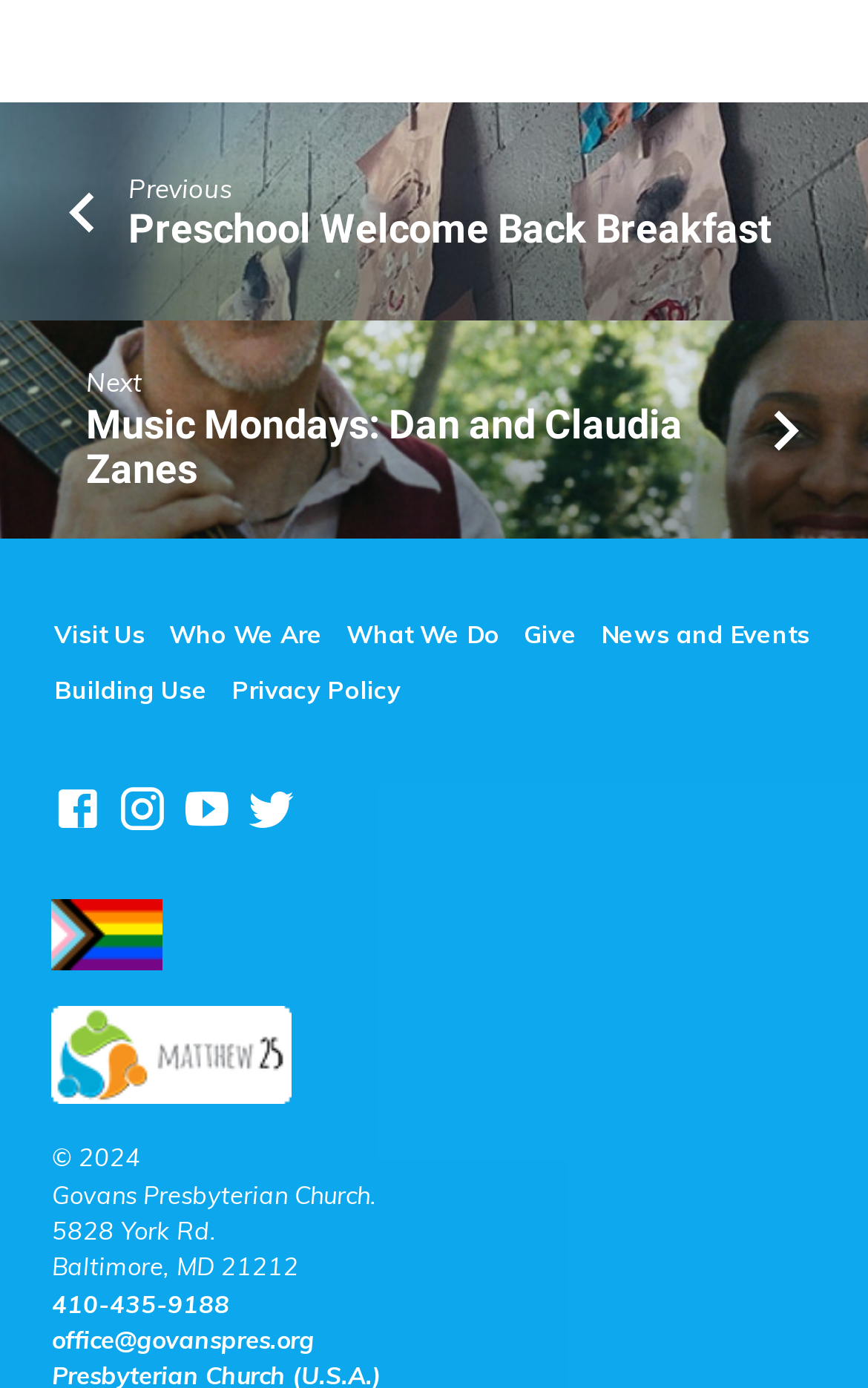Using the format (top-left x, top-left y, bottom-right x, bottom-right y), and given the element description, identify the bounding box coordinates within the screenshot: parent_node: © 2024

[0.06, 0.771, 0.337, 0.793]